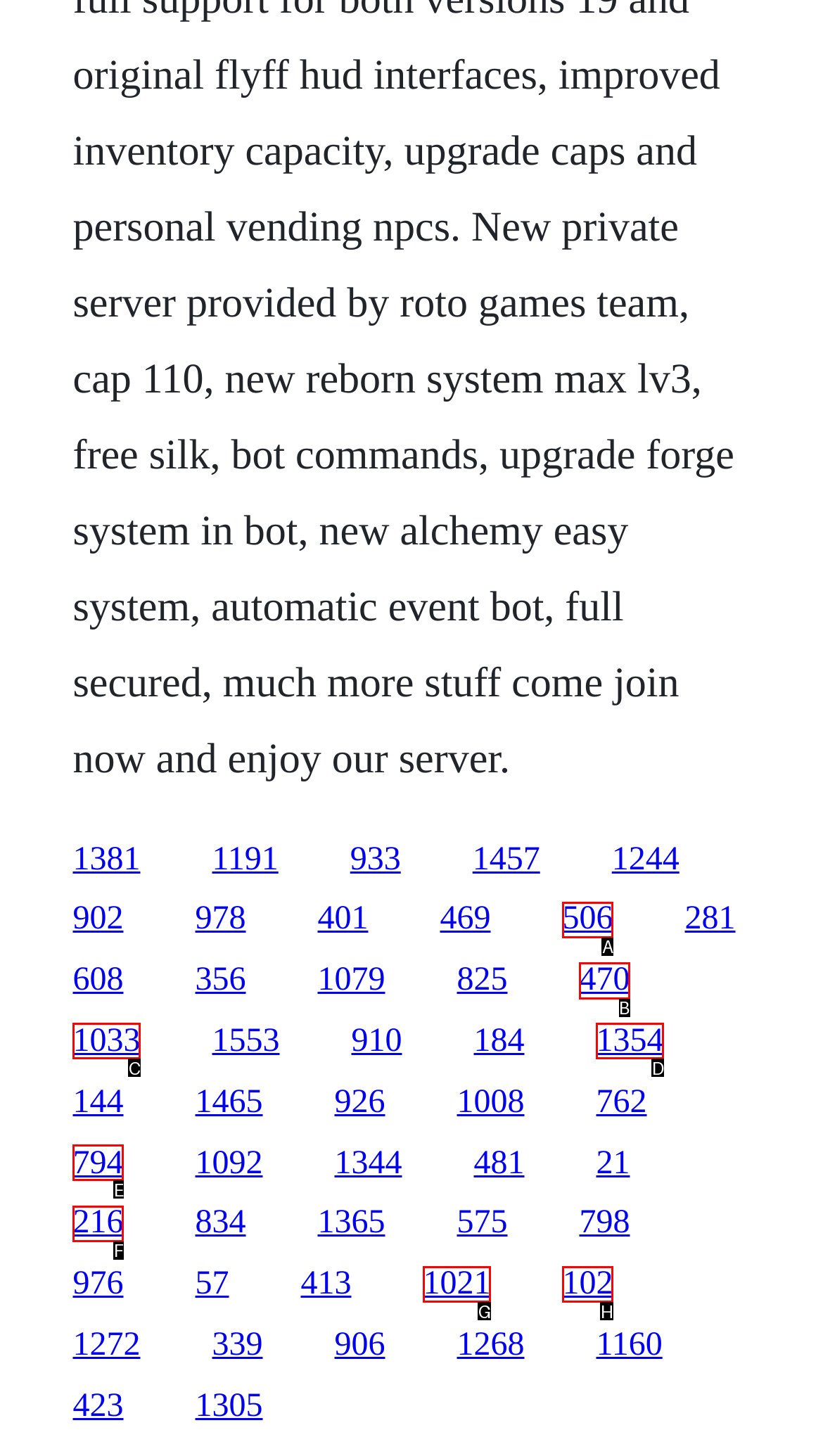Select the HTML element that needs to be clicked to perform the task: go to the tenth link. Reply with the letter of the chosen option.

B